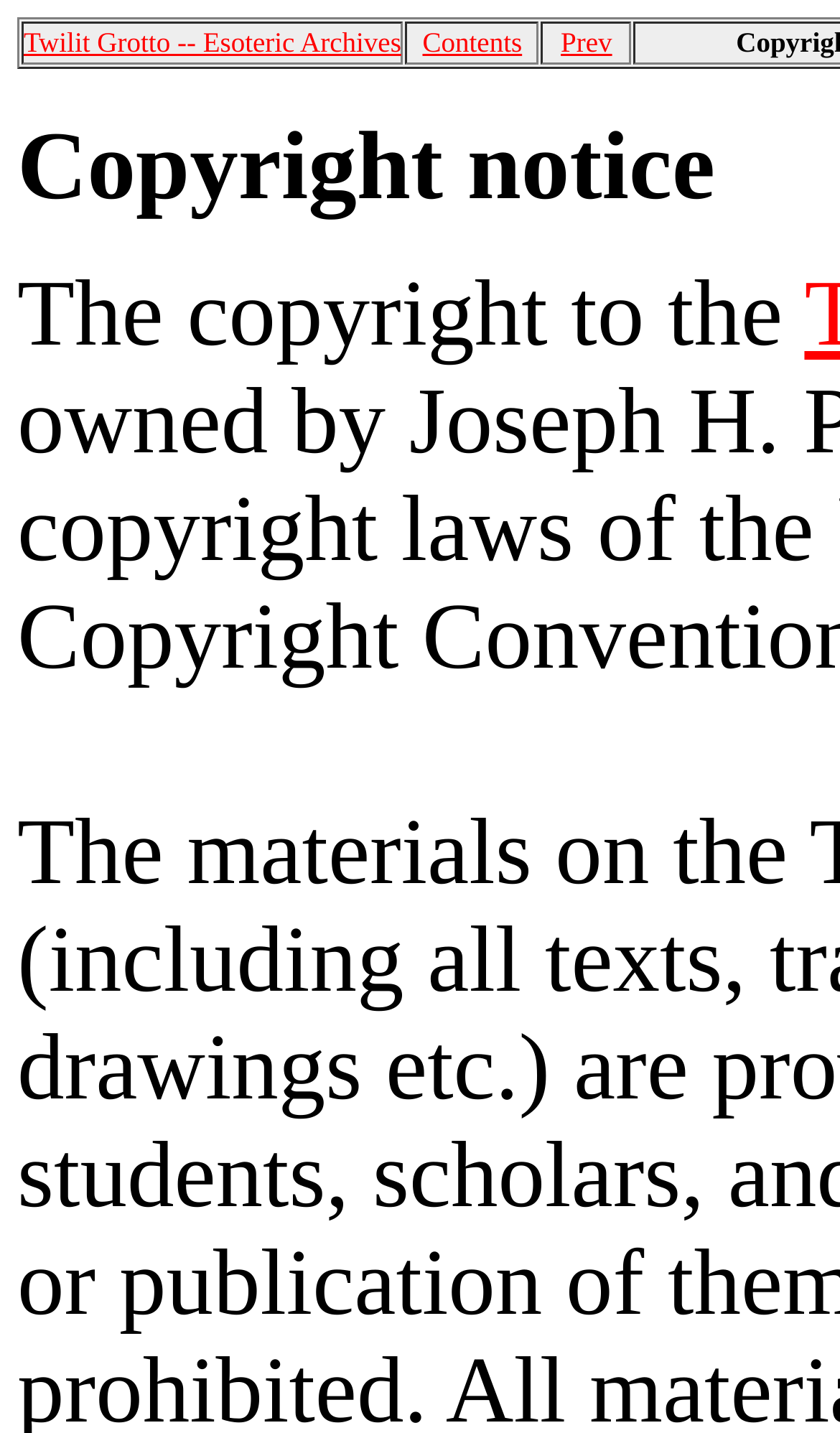How many links are present in the top grid?
Look at the image and provide a short answer using one word or a phrase.

3